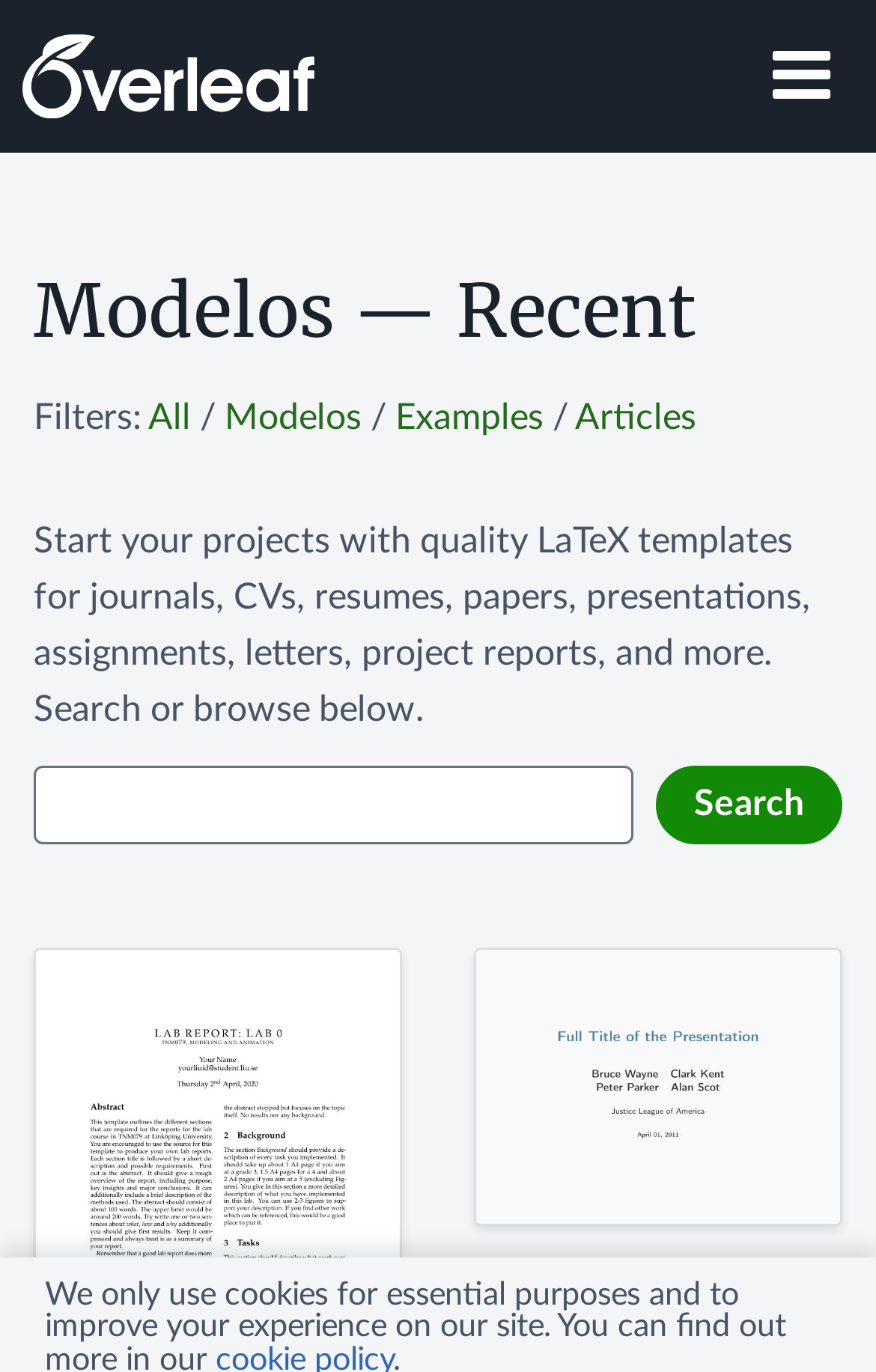Based on the image, give a detailed response to the question: Is the search function required?

The search function on the webpage has a textbox with a placeholder 'Search' and a search button. The 'required' attribute of the textbox is set to 'False', indicating that it is not a required field.